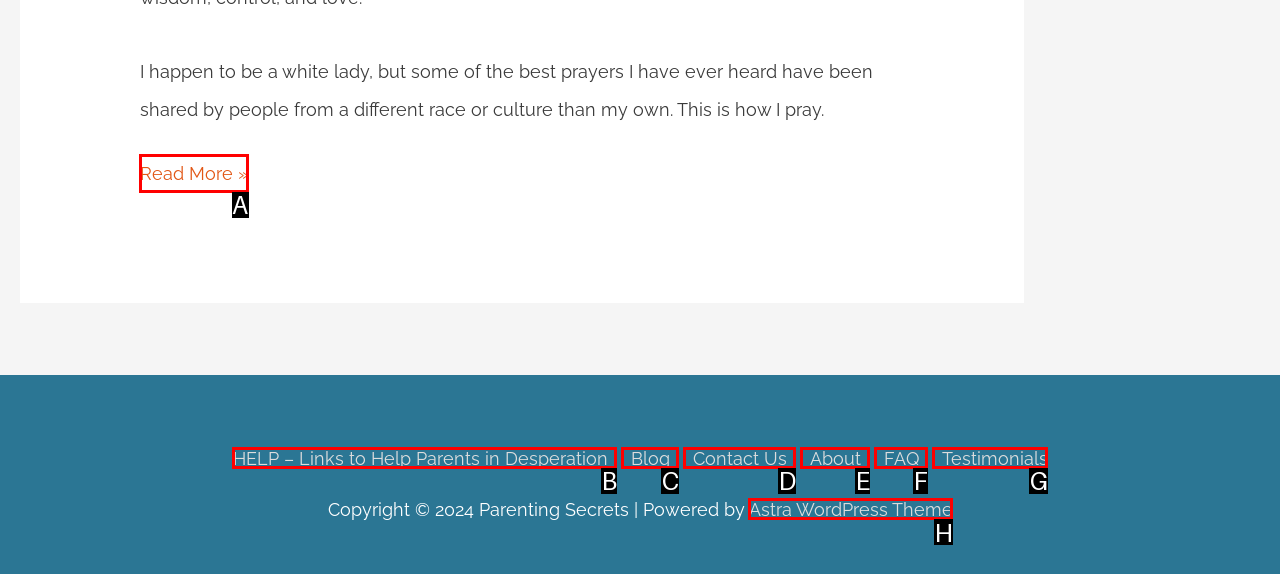Choose the HTML element that should be clicked to achieve this task: Read more about how to pray
Respond with the letter of the correct choice.

A